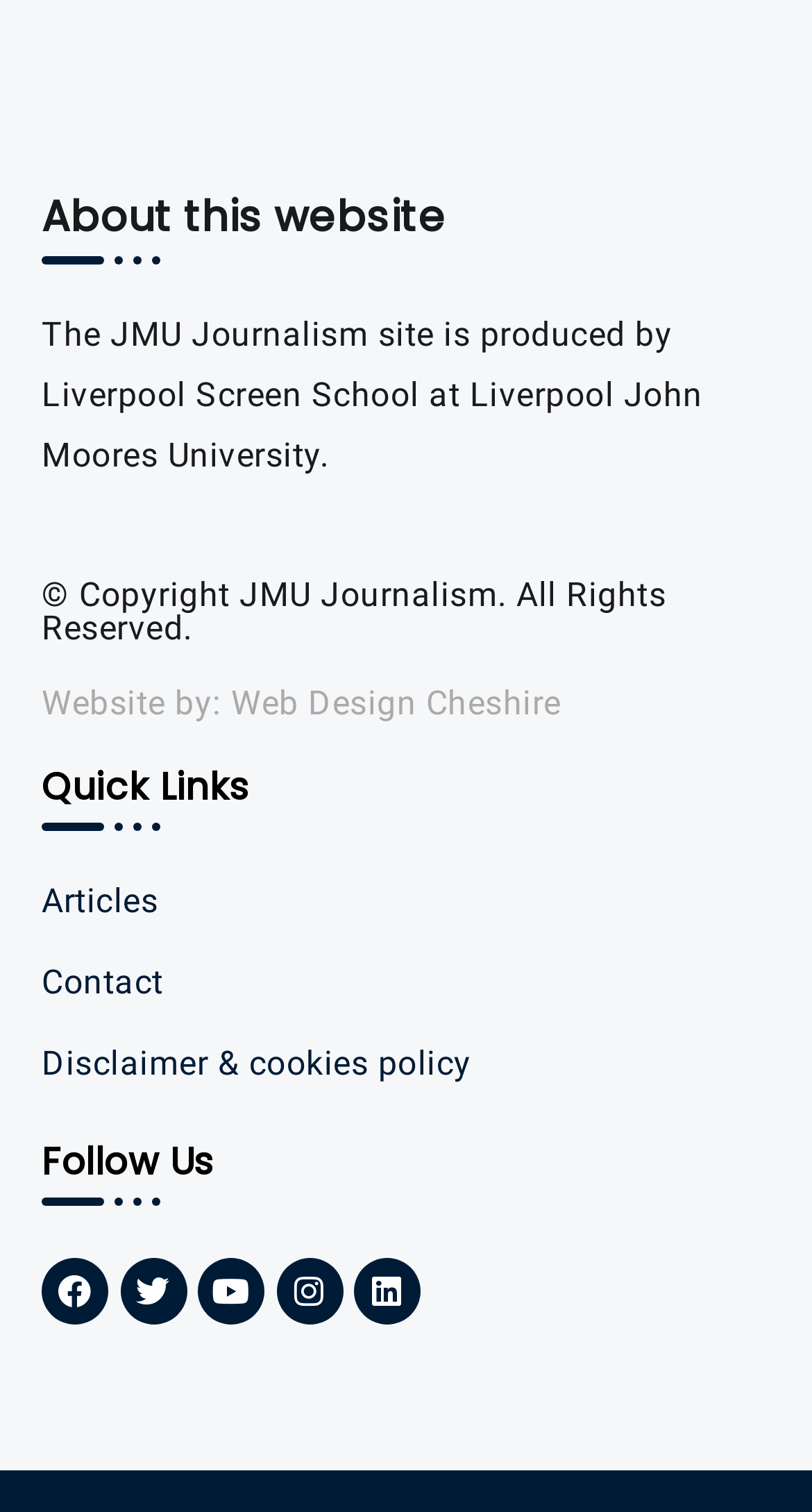Locate the coordinates of the bounding box for the clickable region that fulfills this instruction: "Follow on Facebook".

[0.051, 0.833, 0.133, 0.877]